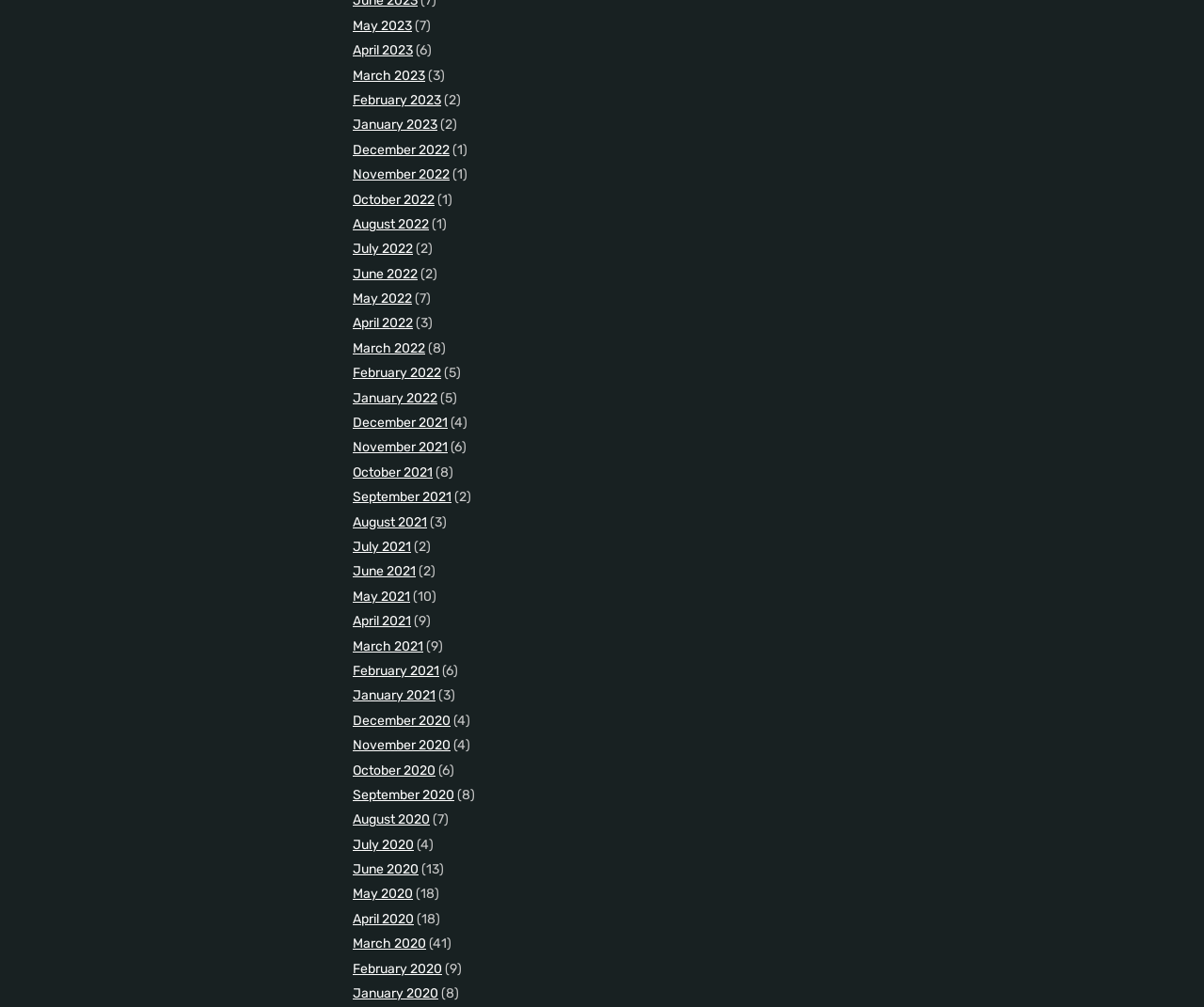Find the bounding box coordinates of the clickable element required to execute the following instruction: "View May 2023". Provide the coordinates as four float numbers between 0 and 1, i.e., [left, top, right, bottom].

[0.293, 0.018, 0.342, 0.033]